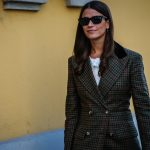What is the woman wearing on her face?
Please provide a single word or phrase as your answer based on the screenshot.

Sunglasses